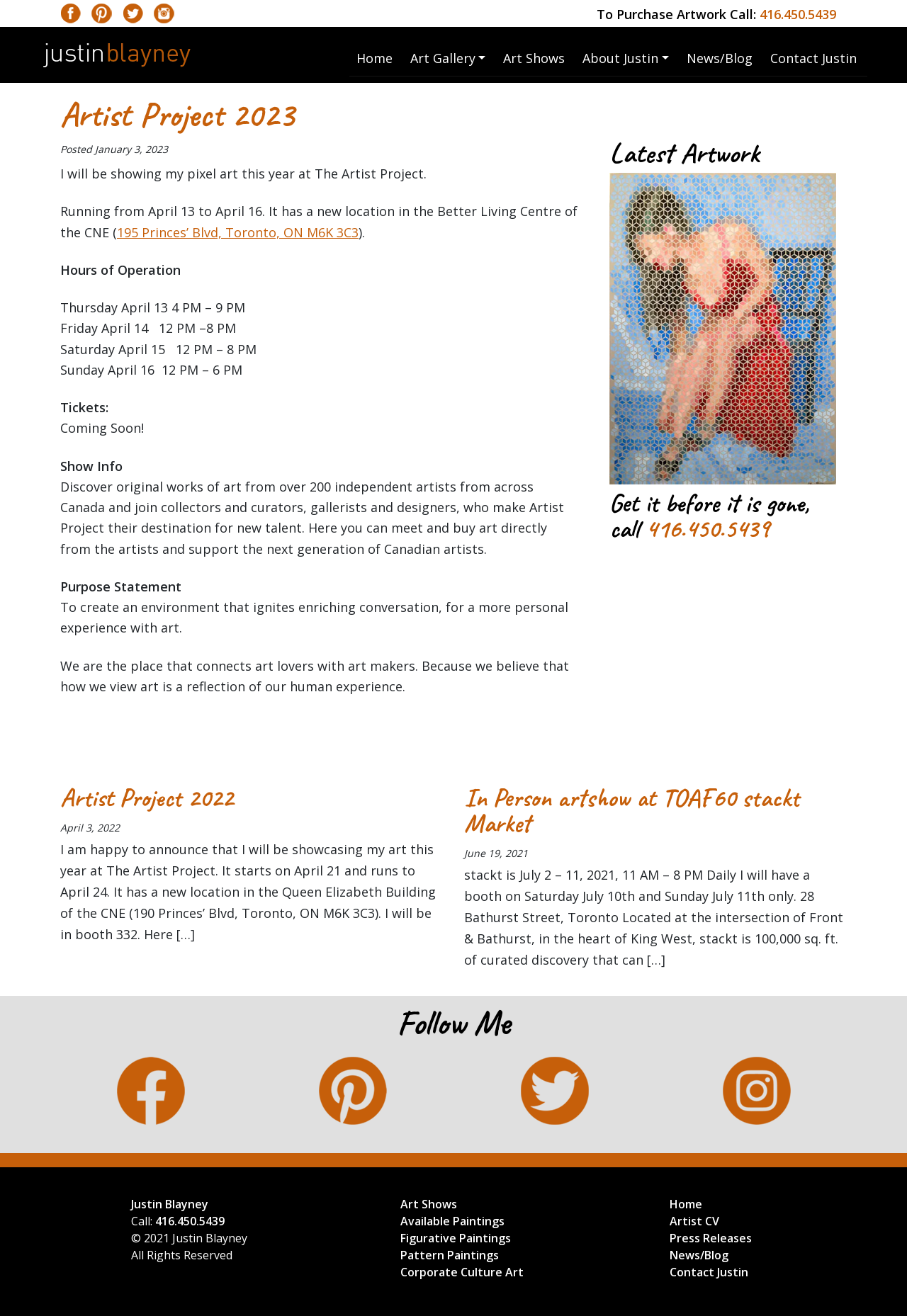Find the bounding box coordinates for the area that should be clicked to accomplish the instruction: "Get more information about the 'Art Gallery'".

[0.444, 0.03, 0.547, 0.058]